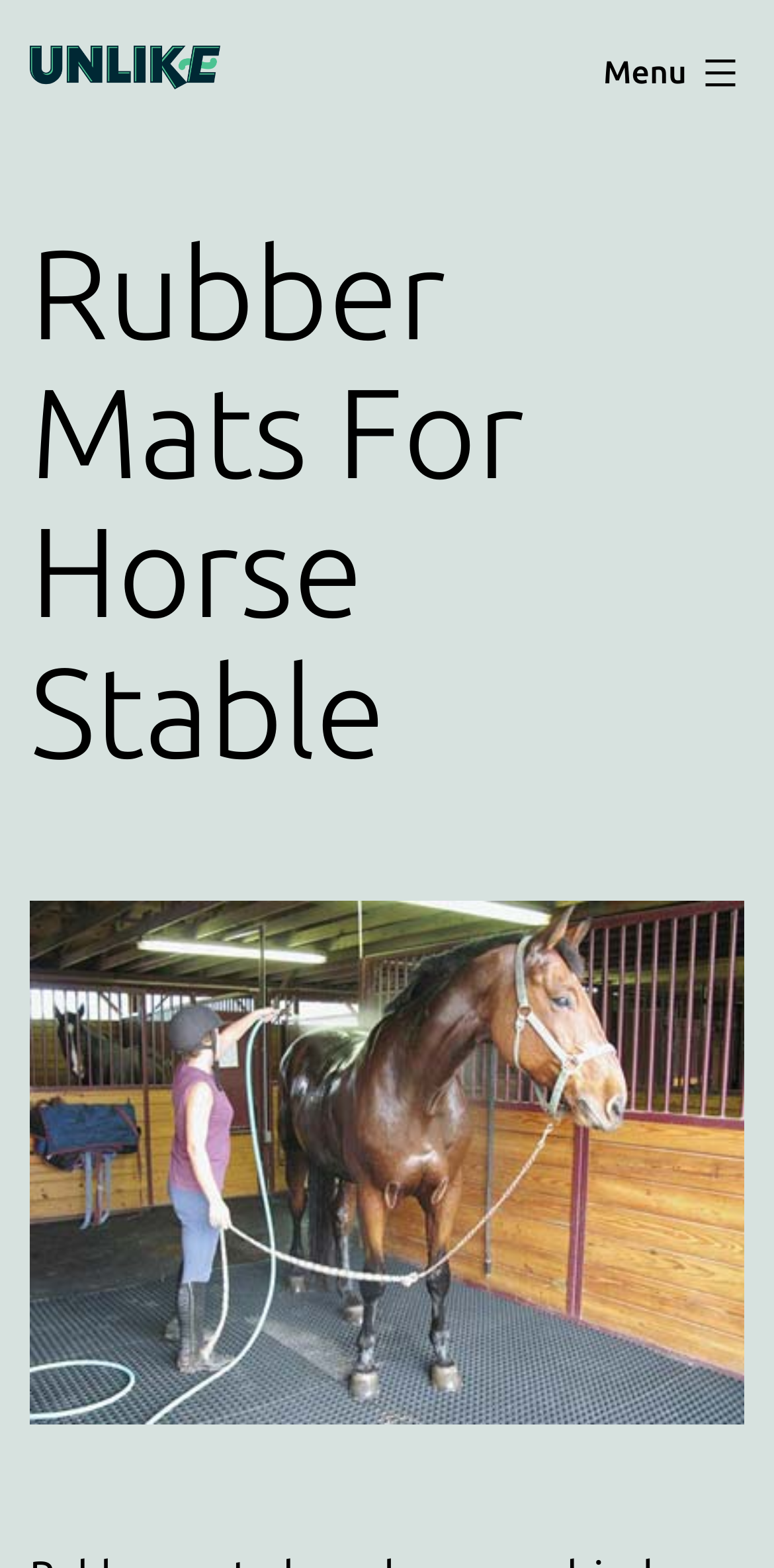Give the bounding box coordinates for the element described by: "Menu Close".

[0.741, 0.019, 1.0, 0.075]